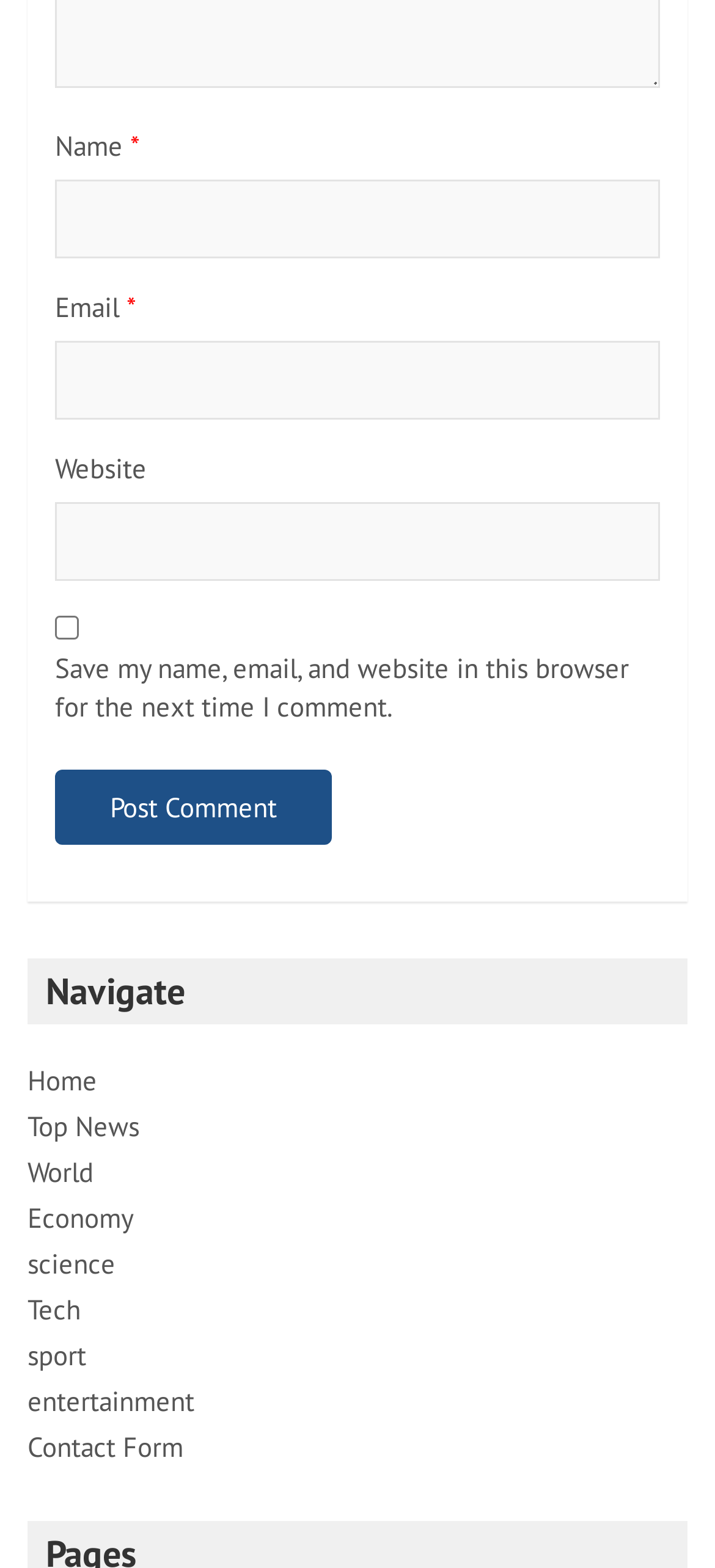What is the purpose of the checkbox?
Answer the question with as much detail as possible.

I found a checkbox with a label 'Save my name, email, and website in this browser for the next time I comment.' This suggests that the purpose of the checkbox is to save the user's comment information for future use.